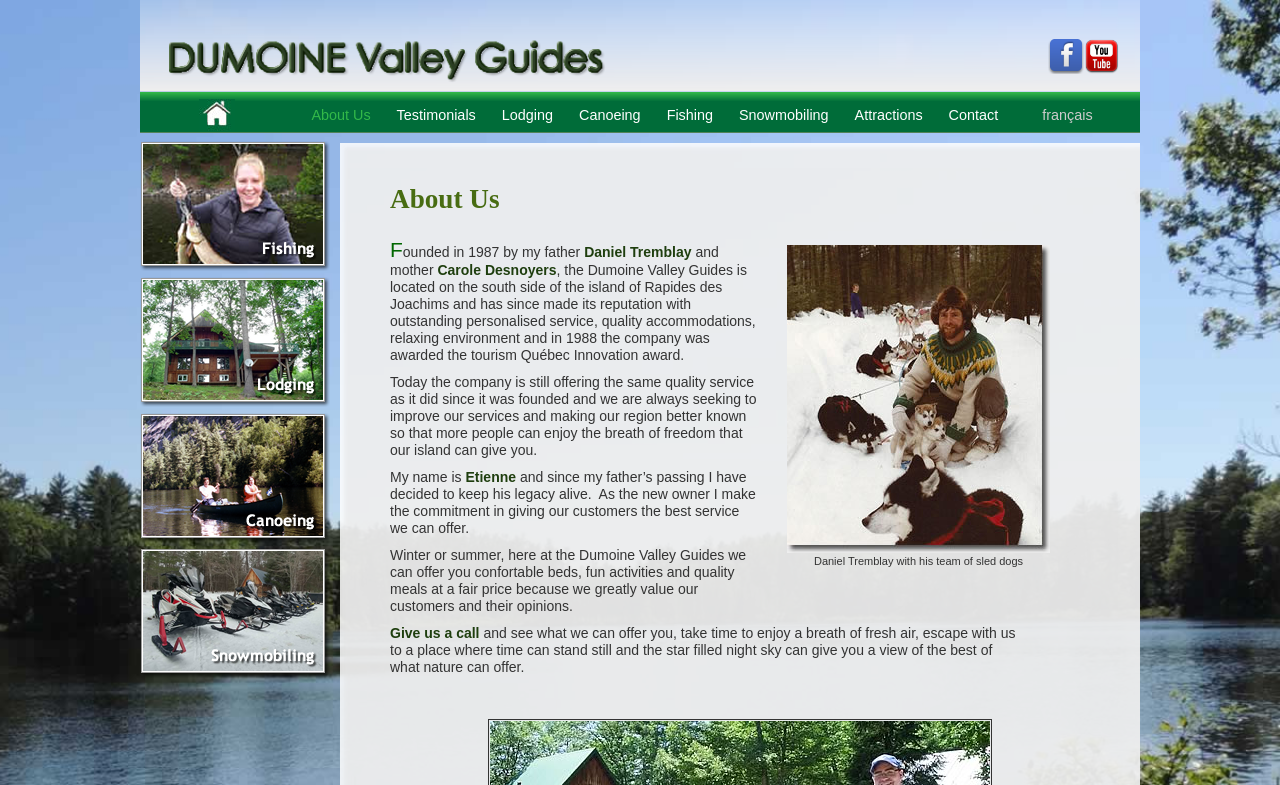Detail the various sections and features present on the webpage.

The webpage is about Dumoine Valley Guides, a company located in Pontiac, Quebec, near Rapides des Joachims. At the top, there is a logo image of Dumoine Valley Guides, accompanied by social media links to Facebook and YouTube. Below the logo, there is a navigation menu with links to the Home page, About Us, Testimonials, Lodging, Canoeing, Fishing, Snowmobiling, Attractions, Contact, and a French language option.

On the left side, there is a background image, and below it, there are four links with corresponding images: Fishing, Lodging, Canoeing, and Snowmobiling. These links are arranged vertically, with Fishing at the top and Snowmobiling at the bottom.

The main content of the page is about the company's history and mission. There is a heading "About Us" followed by a paragraph of text describing the company's founding in 1987 by Daniel Tremblay and his team of sled dogs. The text also mentions the company's reputation for personalized service, quality accommodations, and its tourism innovation award in 1988.

Below this paragraph, there is another section of text introducing the new owner, Etienne, who has taken over the company after his father's passing. Etienne commits to providing the best service to customers, and the text highlights the company's offerings, including comfortable beds, fun activities, and quality meals at a fair price.

At the bottom of the page, there is a call to action, encouraging visitors to contact the company to learn more about what they offer, and to escape to a place where time can stand still and enjoy the beauty of nature.